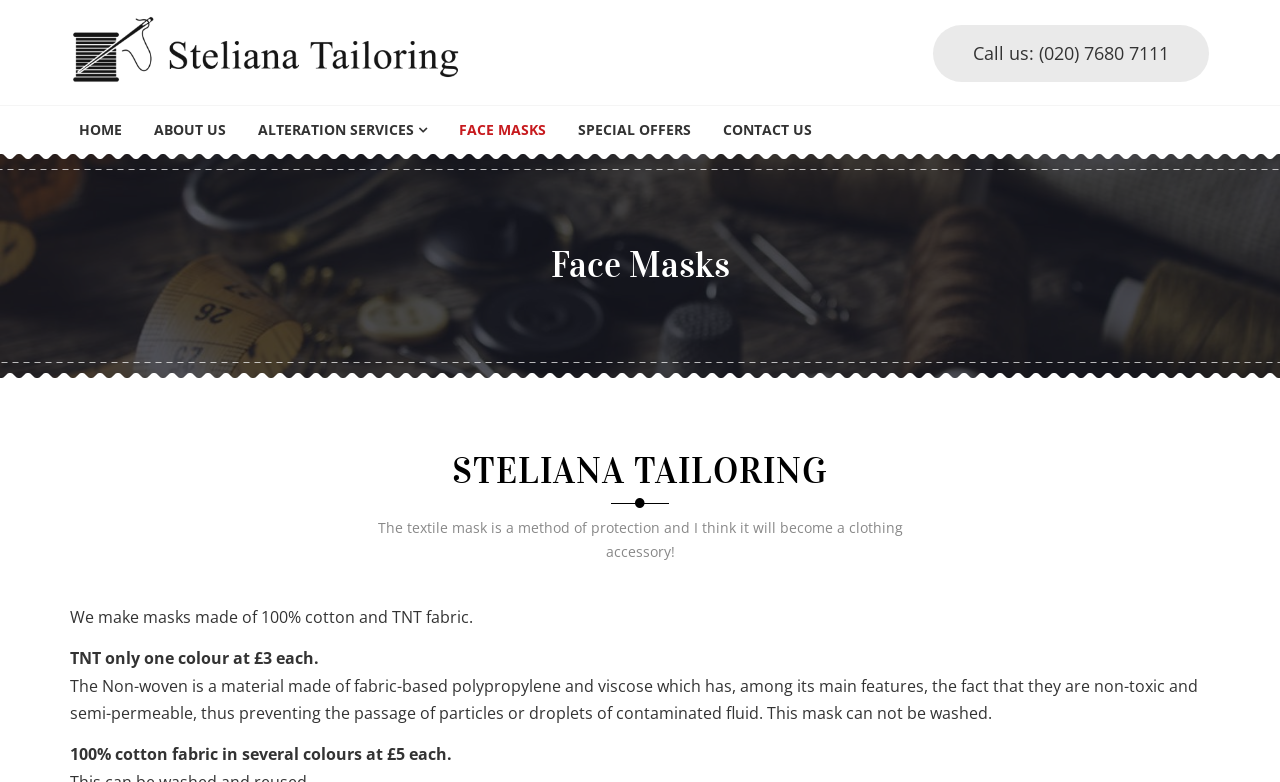What is the material of the non-woven mask?
Carefully analyze the image and provide a thorough answer to the question.

I found the answer by reading the text on the webpage, which describes the non-woven mask as 'a material made of fabric-based polypropylene and viscose'. This indicates that the material of the non-woven mask is fabric-based polypropylene and viscose.